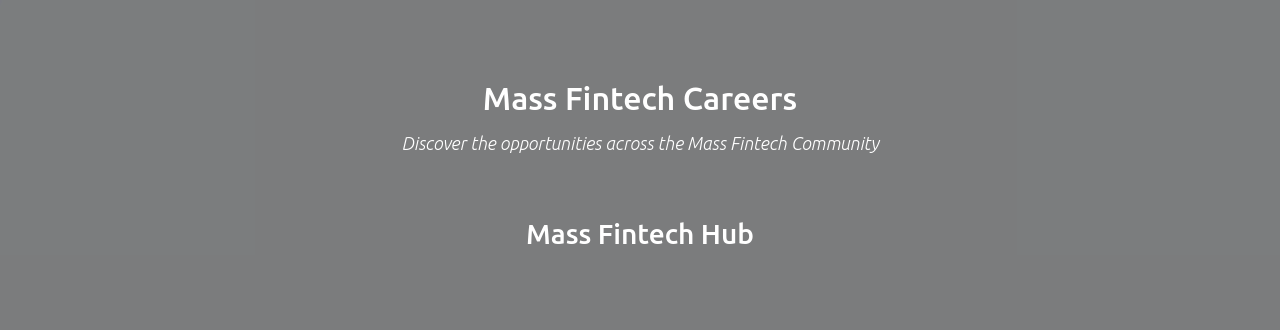What is the purpose of the subtitle? Based on the screenshot, please respond with a single word or phrase.

To invite viewers to explore